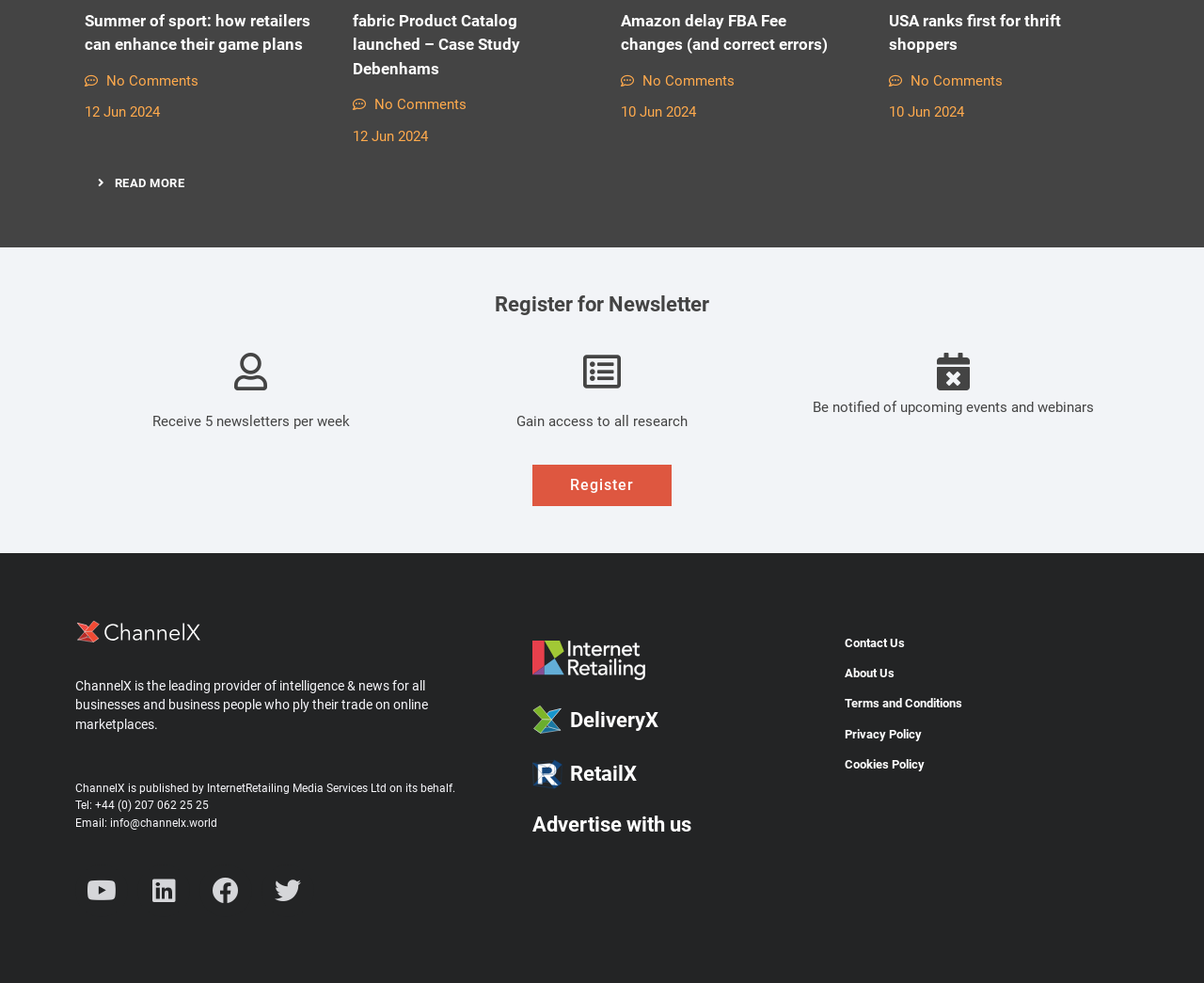Please identify the bounding box coordinates of where to click in order to follow the instruction: "Visit the Youtube channel".

[0.062, 0.88, 0.106, 0.933]